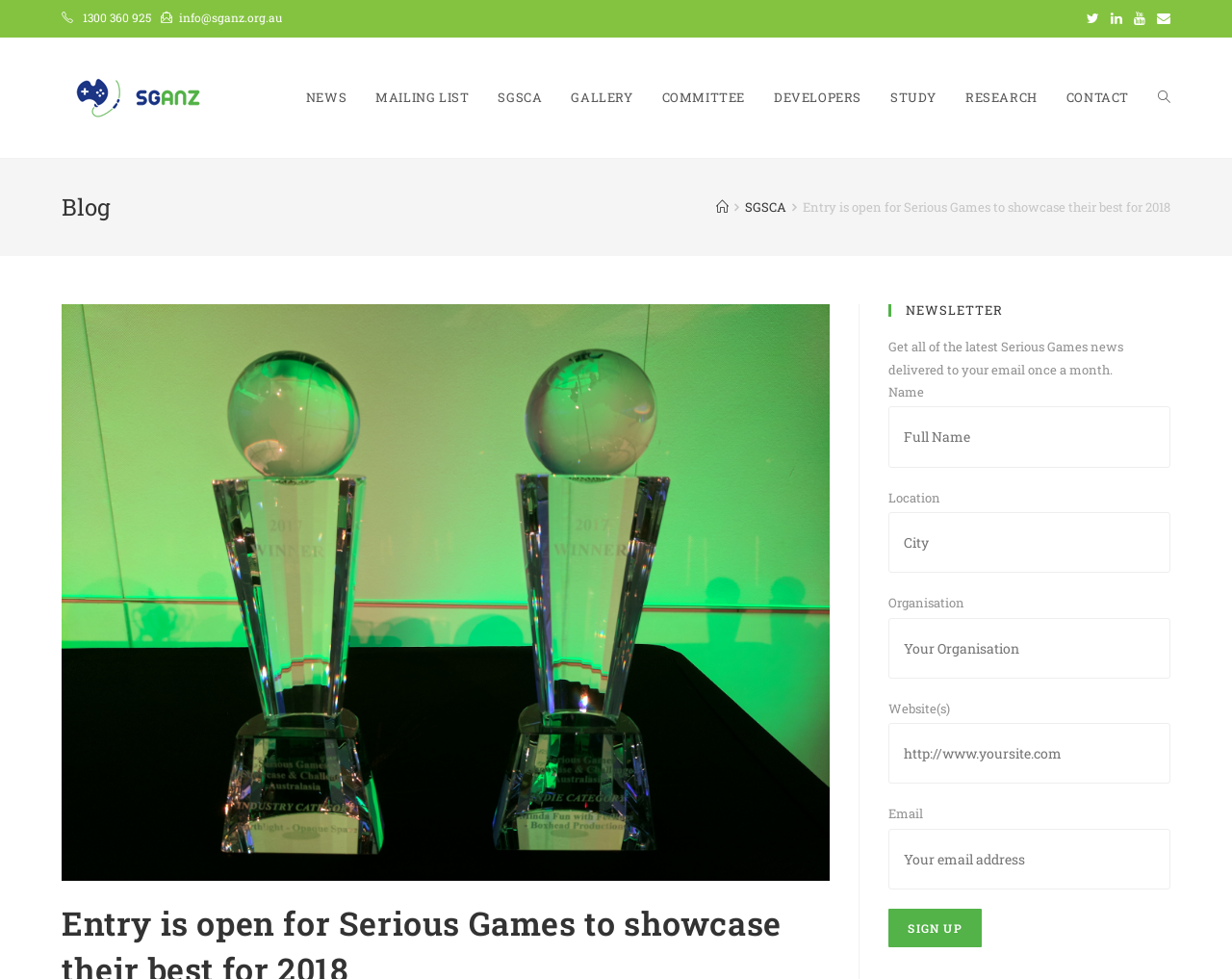Locate the bounding box coordinates of the clickable area to execute the instruction: "Click the CONTACT link". Provide the coordinates as four float numbers between 0 and 1, represented as [left, top, right, bottom].

[0.854, 0.038, 0.928, 0.161]